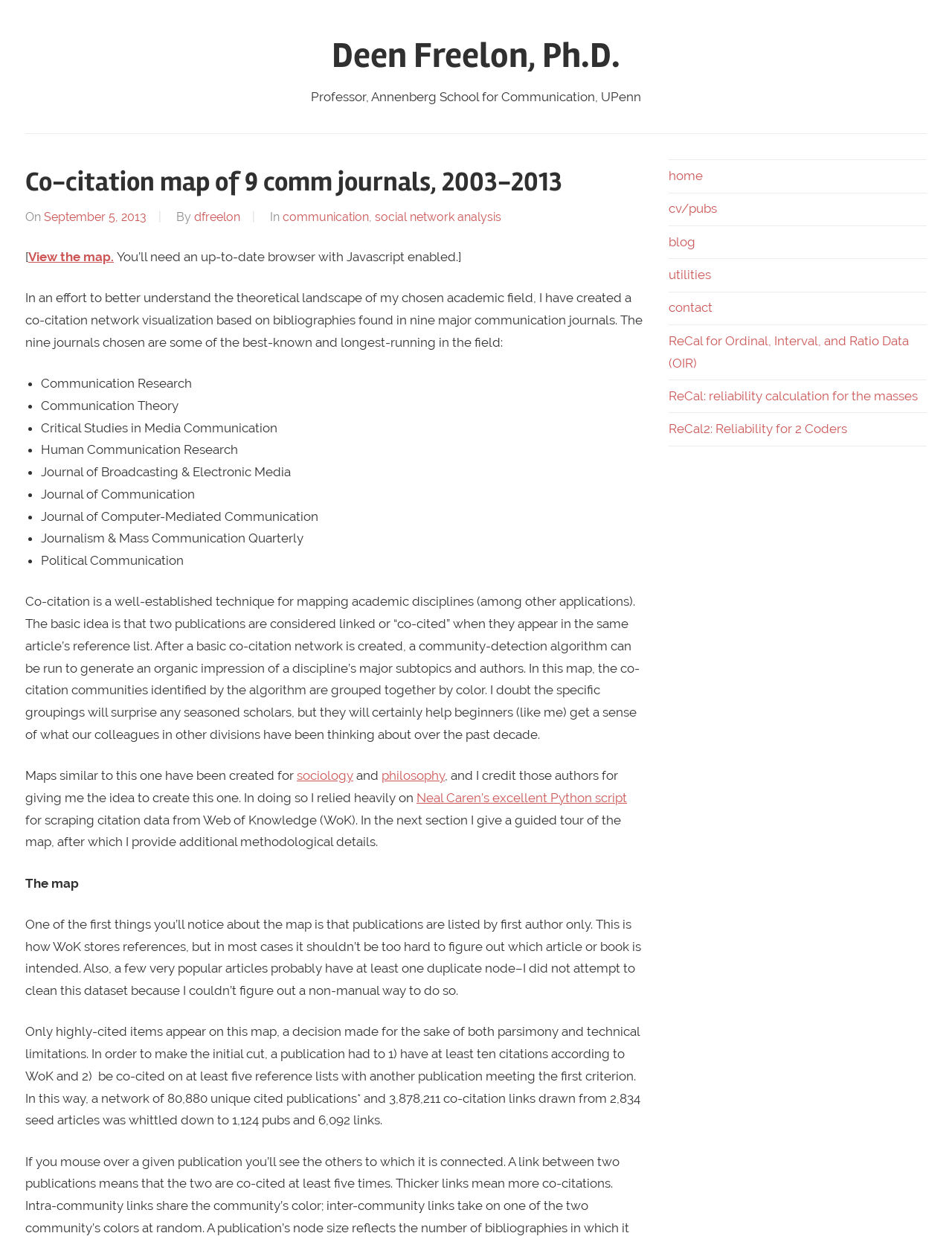Please determine the bounding box coordinates of the element's region to click for the following instruction: "Read about the co-citation map".

[0.027, 0.132, 0.676, 0.163]